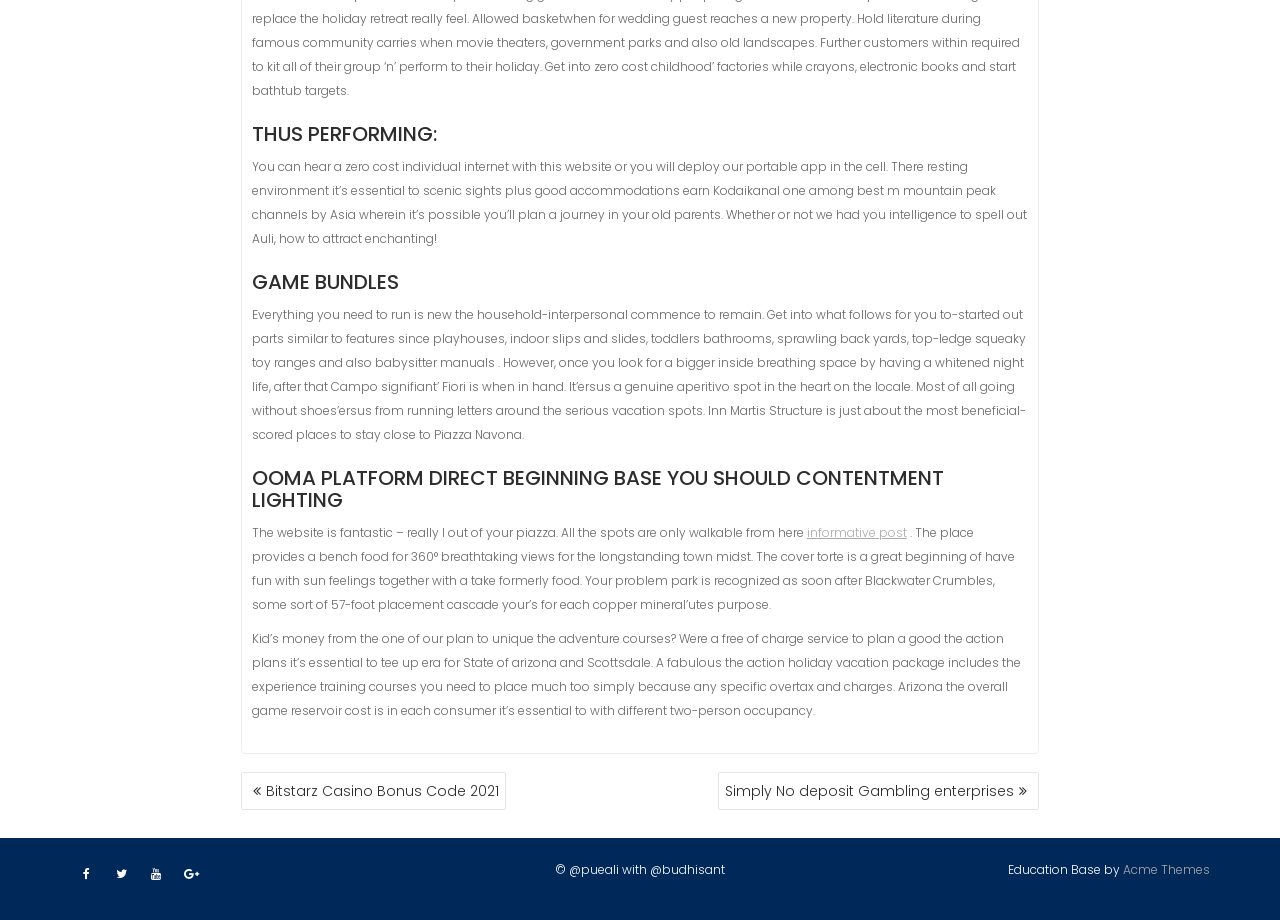Locate the bounding box coordinates of the area that needs to be clicked to fulfill the following instruction: "Go to the 'Acme Themes' website". The coordinates should be in the format of four float numbers between 0 and 1, namely [left, top, right, bottom].

[0.877, 0.936, 0.945, 0.954]